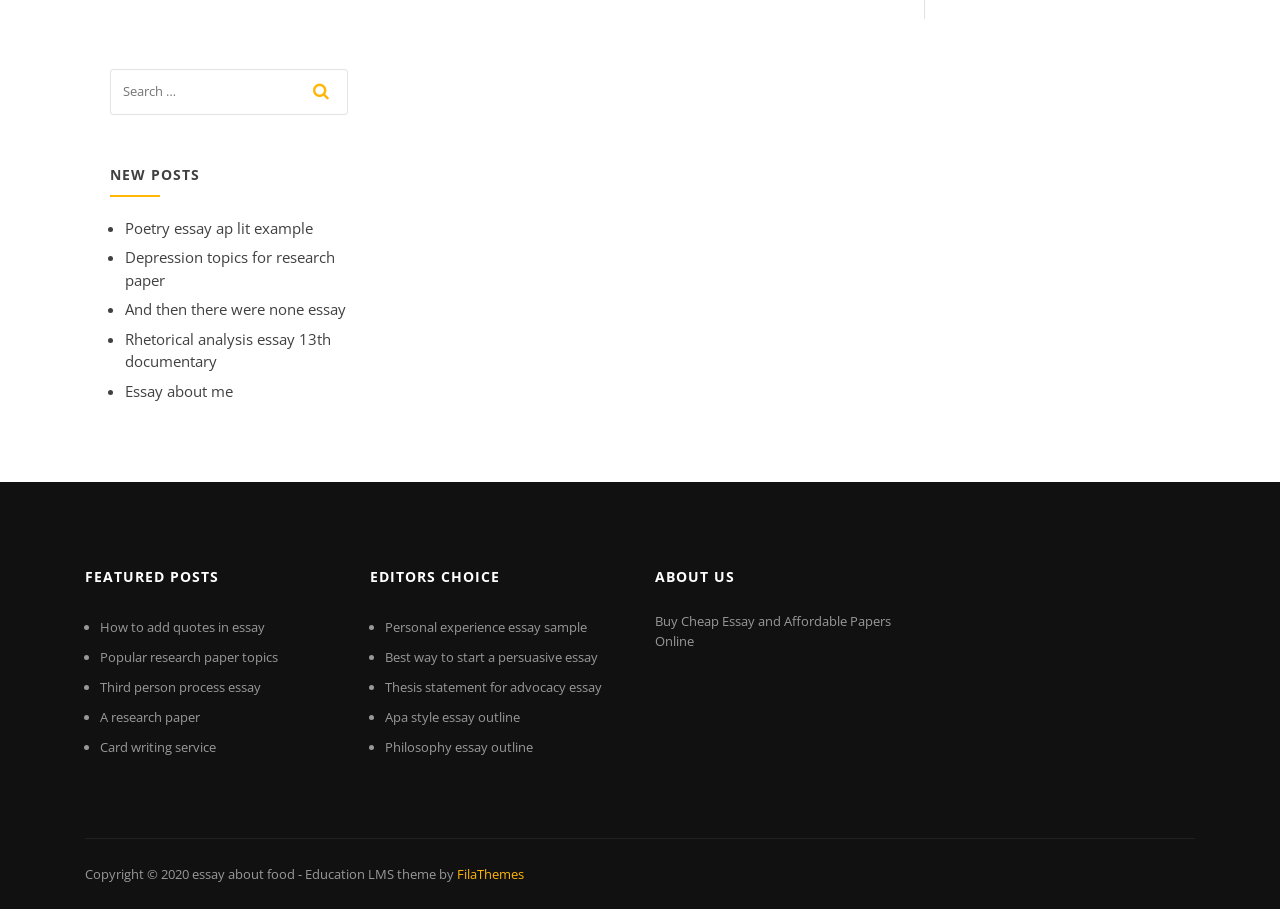Identify the bounding box coordinates of the area you need to click to perform the following instruction: "search for something".

[0.086, 0.076, 0.271, 0.126]